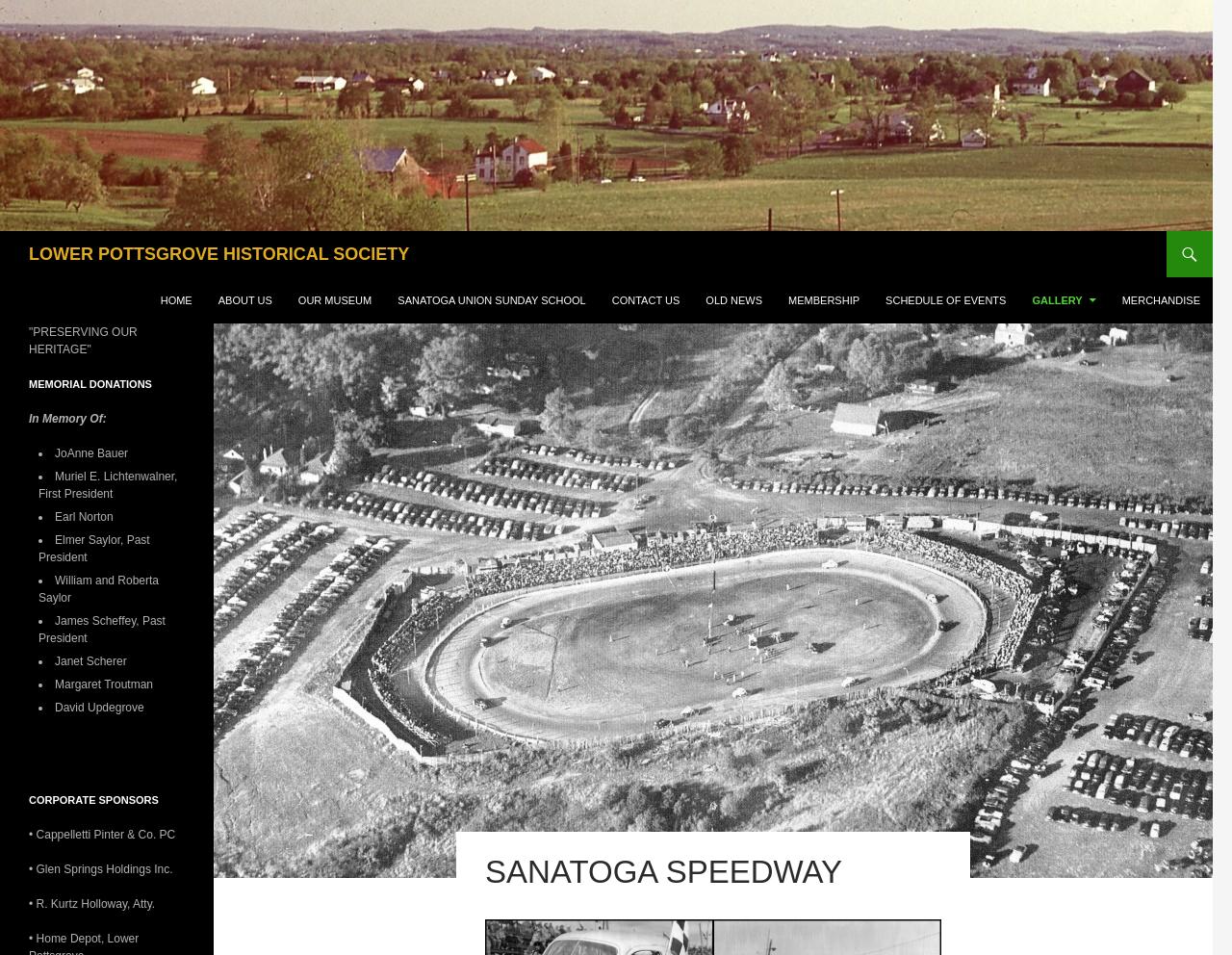Identify the coordinates of the bounding box for the element that must be clicked to accomplish the instruction: "Visit the 'SANATOGA UNION SUNDAY SCHOOL' page".

[0.314, 0.29, 0.485, 0.339]